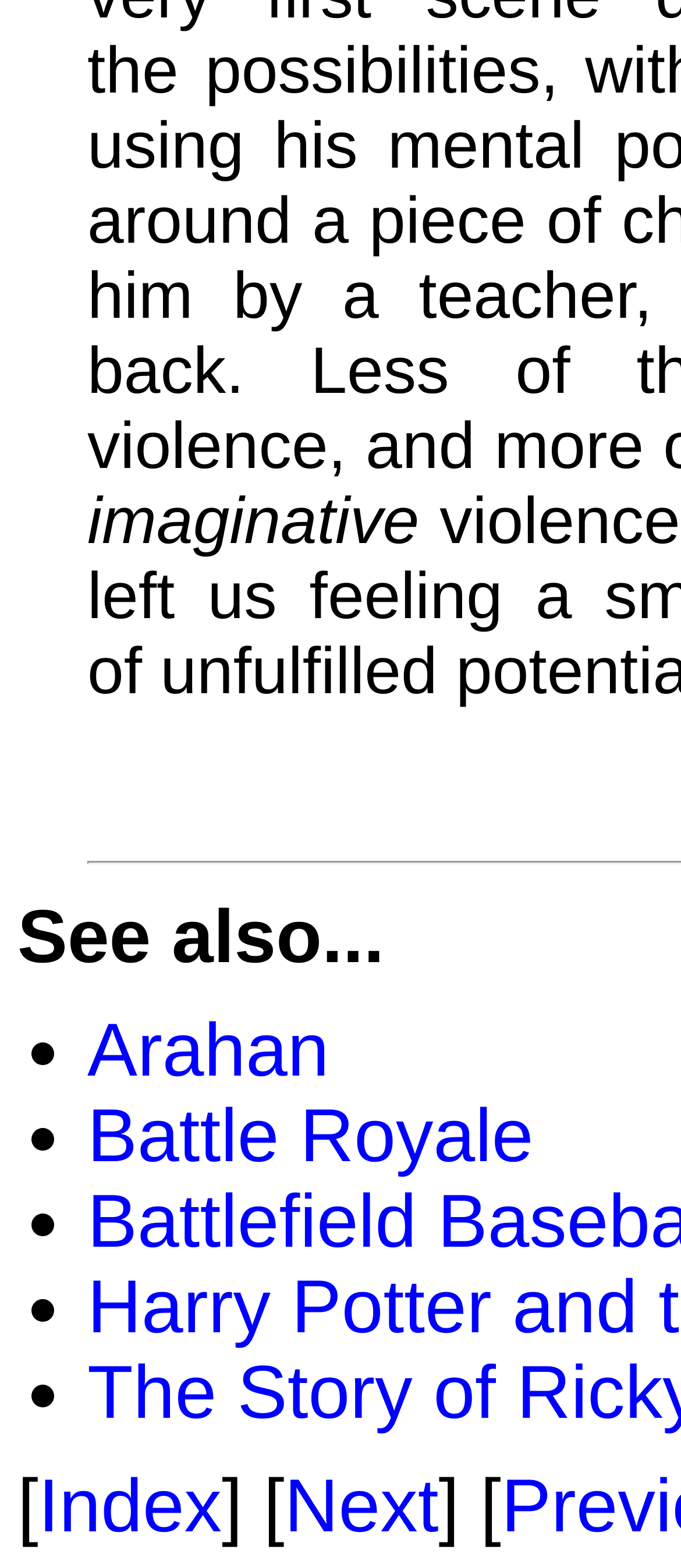Use a single word or phrase to answer the question:
What is the first item in the list?

Arahan